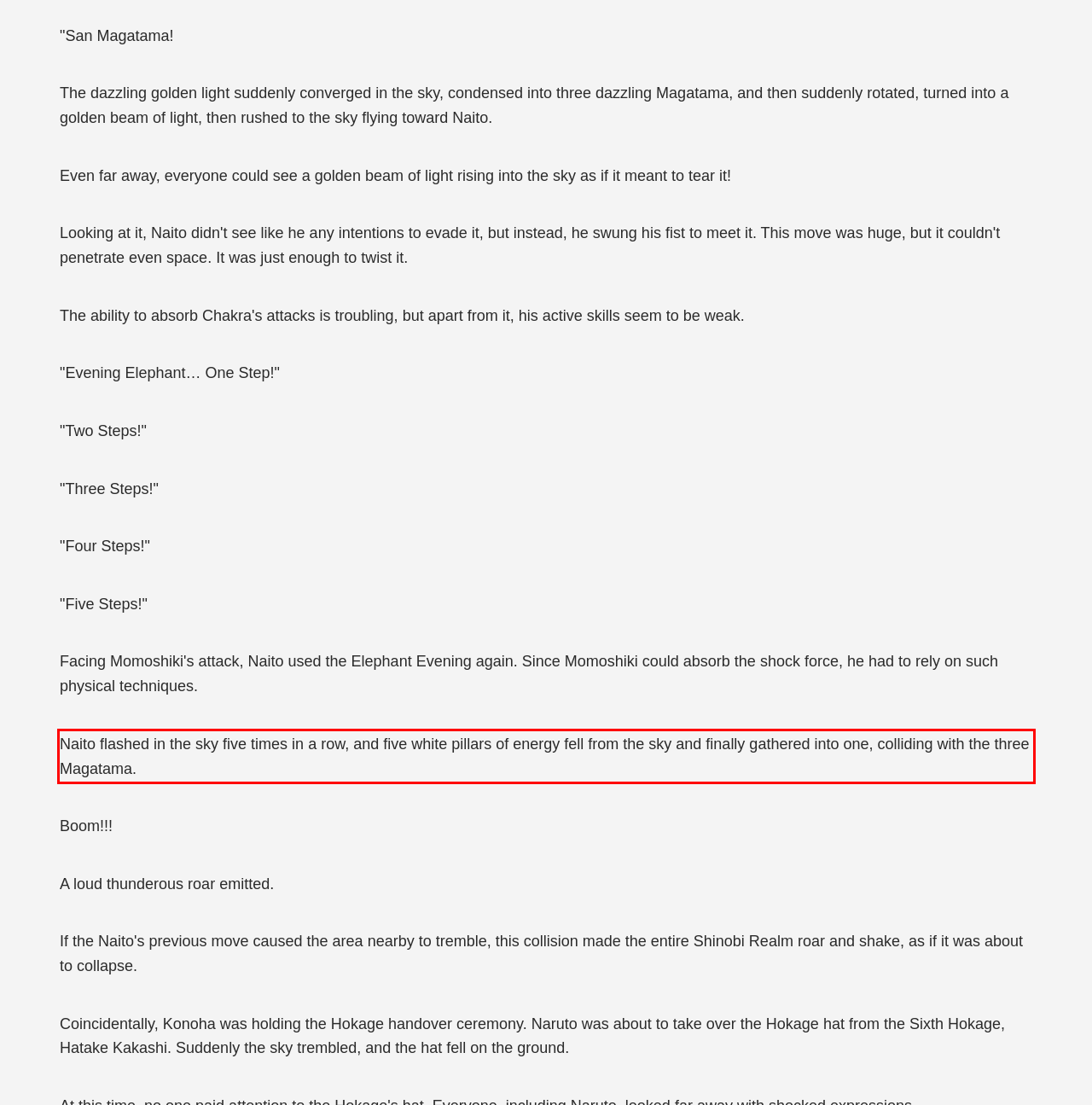Perform OCR on the text inside the red-bordered box in the provided screenshot and output the content.

Naito flashed in the sky five times in a row, and five white pillars of energy fell from the sky and finally gathered into one, colliding with the three Magatama.